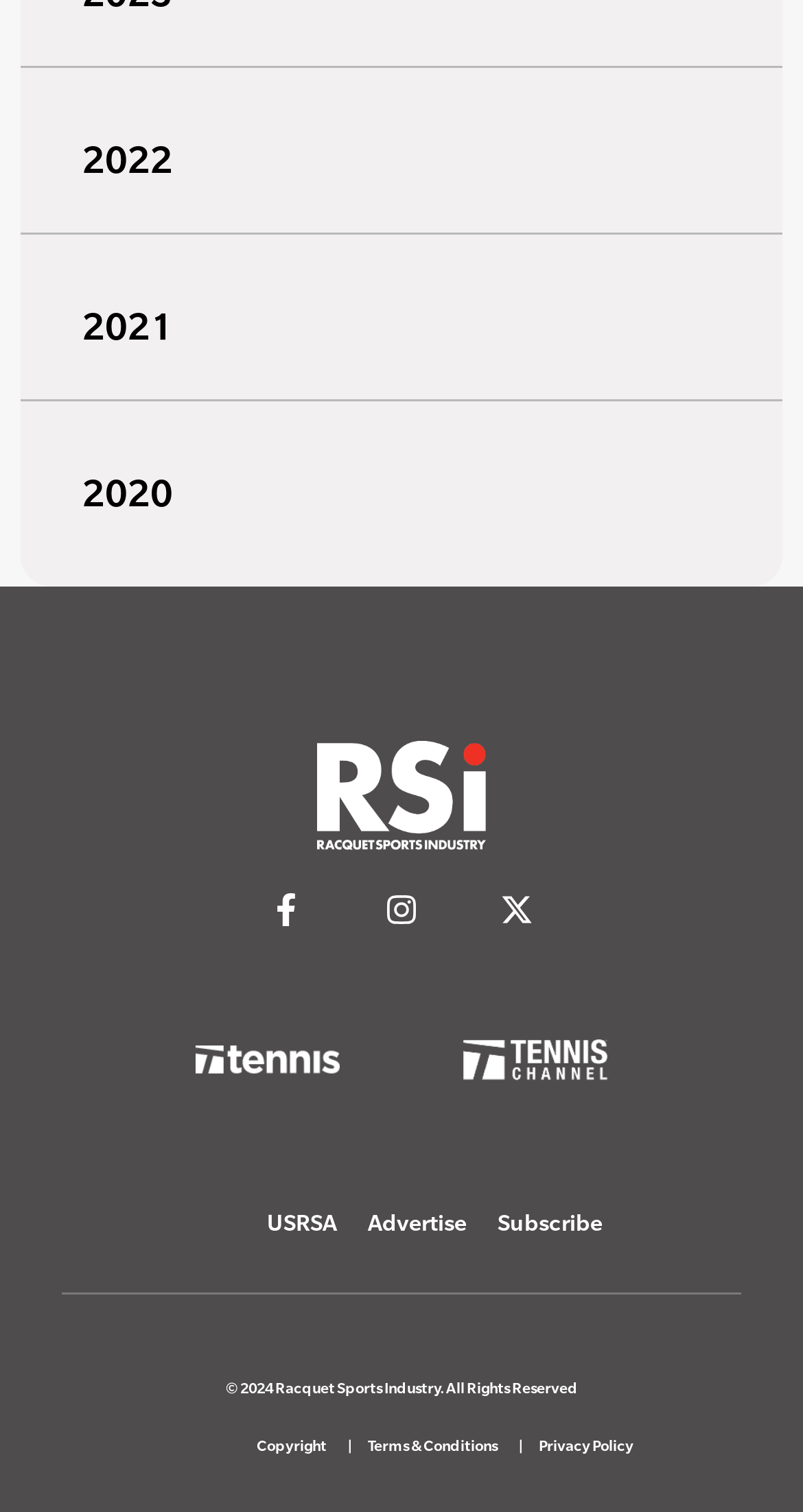How many years are listed at the top?
Using the image, give a concise answer in the form of a single word or short phrase.

3